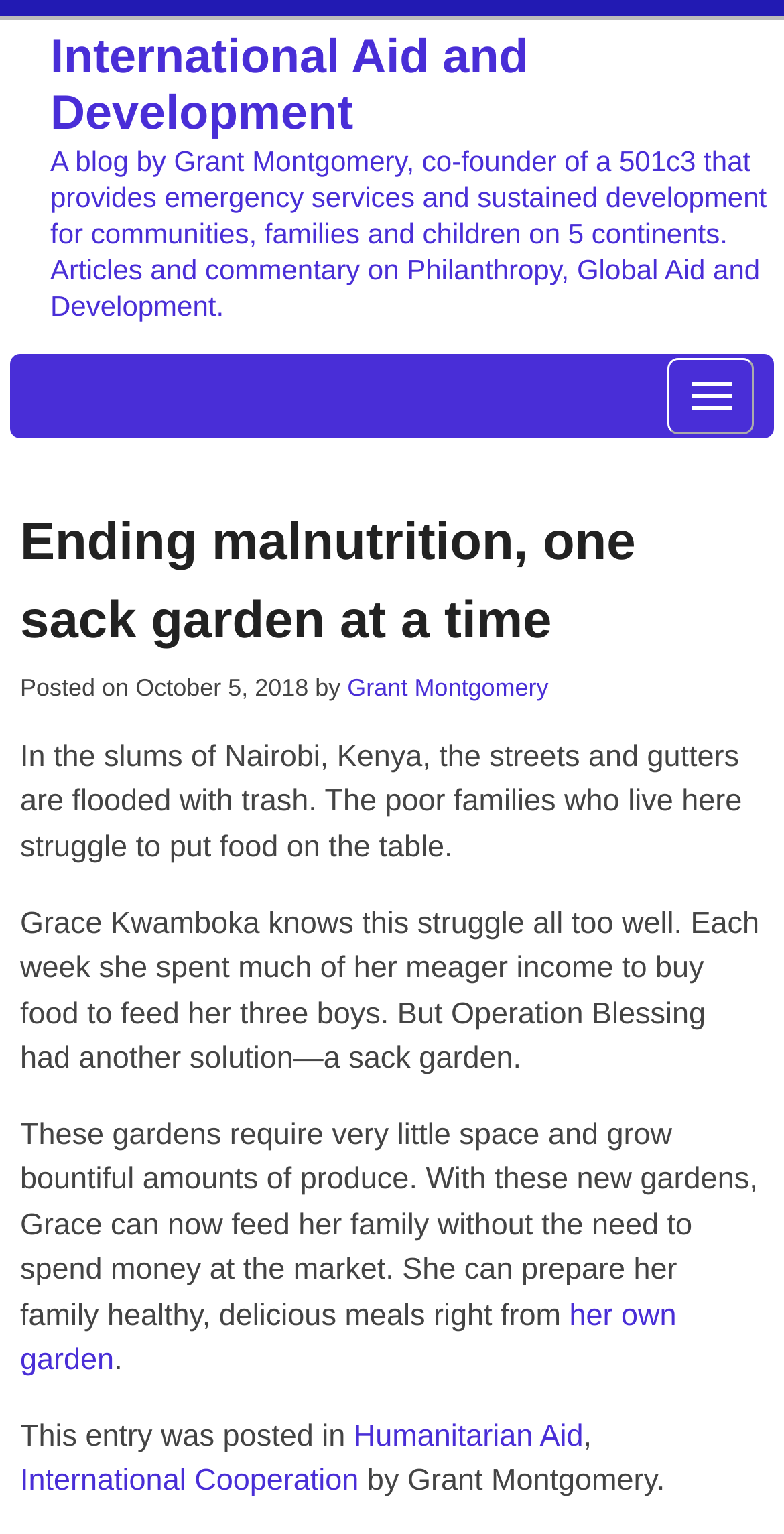What is the topic of the latest article?
Please provide a comprehensive and detailed answer to the question.

I inferred the topic by reading the article's content, which mentions 'sack gardens' as a solution to feed families in Nairobi, Kenya.